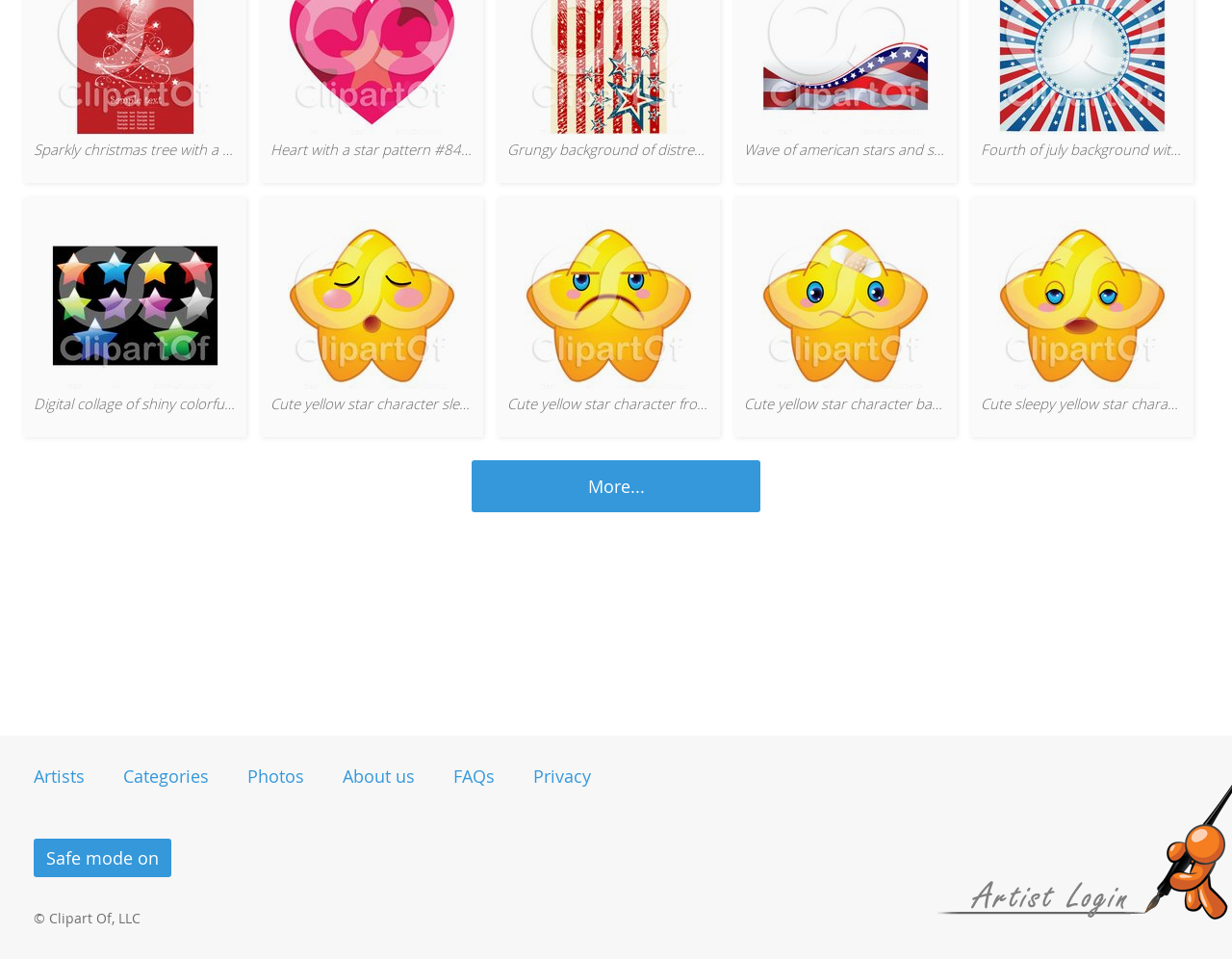Utilize the details in the image to thoroughly answer the following question: How many categories are listed at the bottom of the webpage?

I can see links at the bottom of the webpage with text like 'Artists', 'Categories', 'Photos', 'About us', and 'FAQs'. These are likely categories, and there are 5 of them.